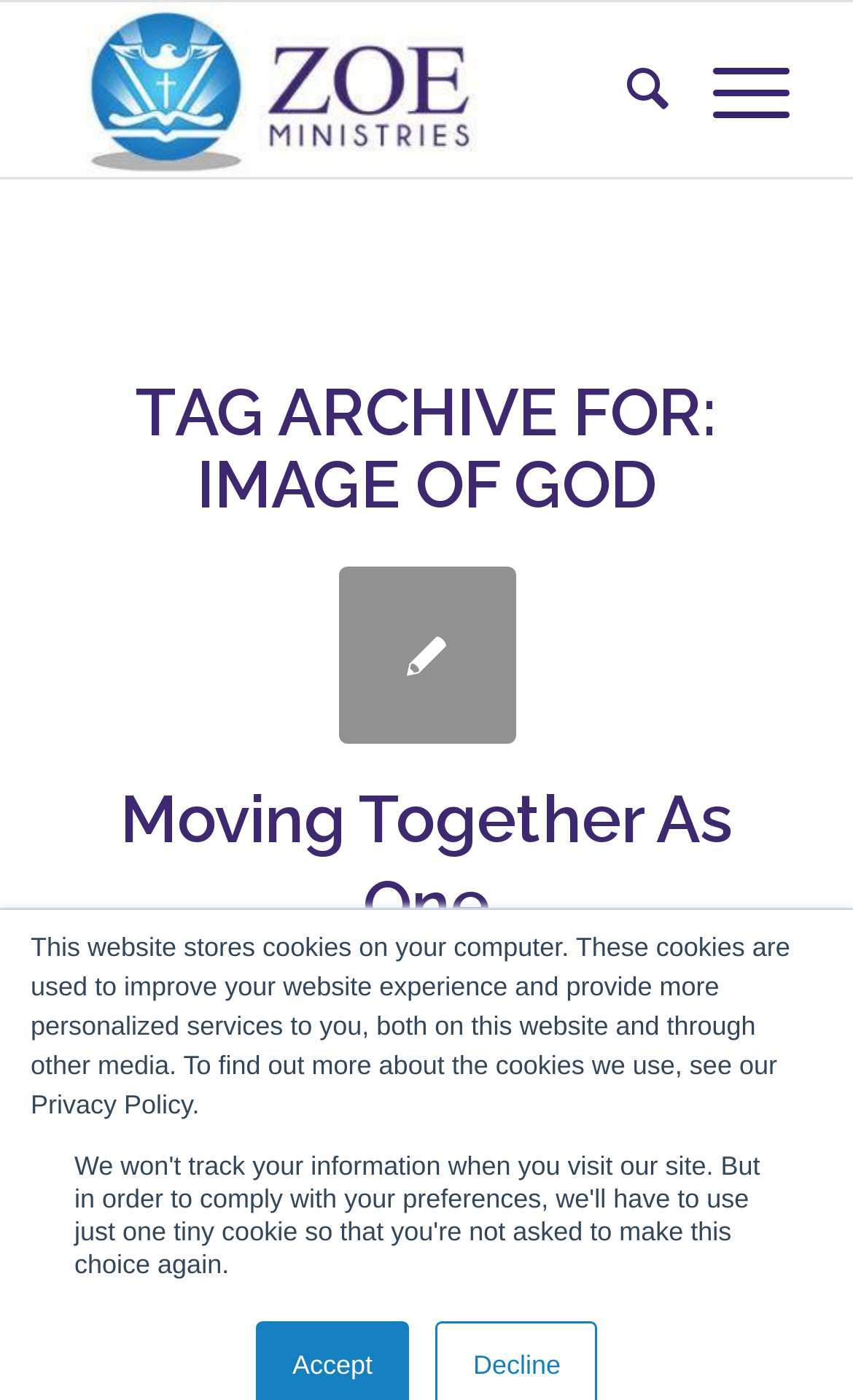Identify the bounding box coordinates of the area you need to click to perform the following instruction: "View the Menu".

[0.784, 0.002, 0.925, 0.127]